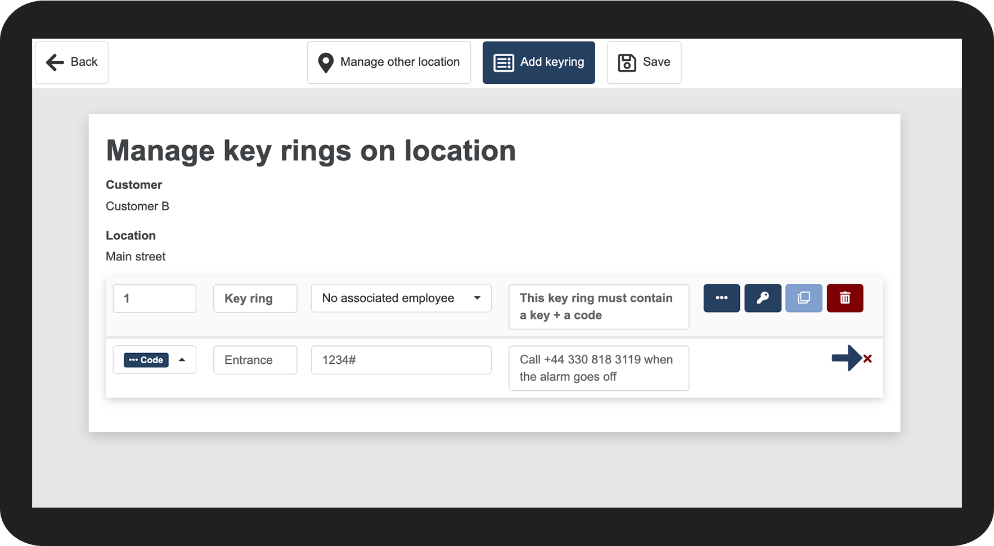Give a concise answer using only one word or phrase for this question:
What is the code for the entrance?

1234#